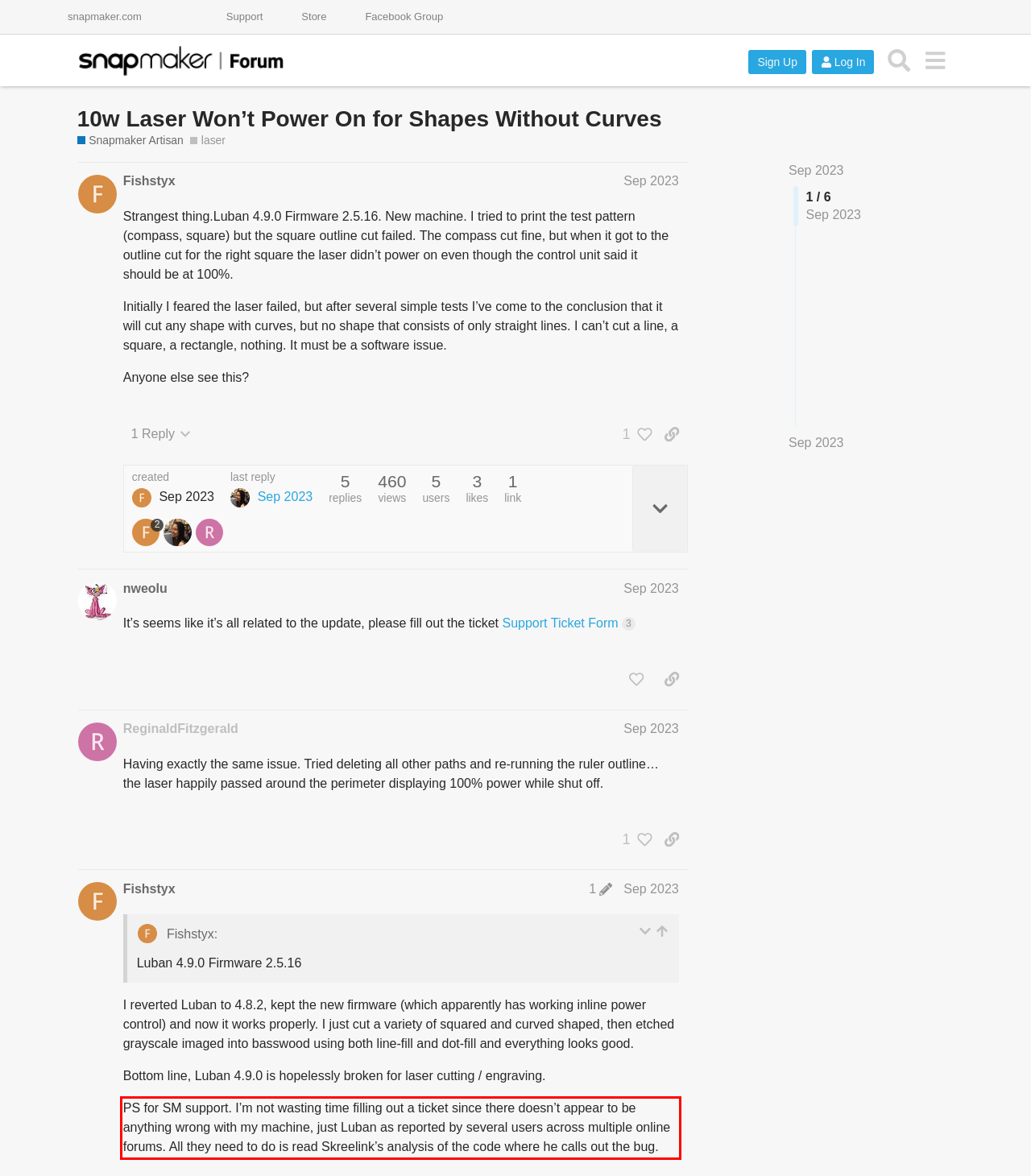Given a screenshot of a webpage containing a red rectangle bounding box, extract and provide the text content found within the red bounding box.

PS for SM support. I’m not wasting time filling out a ticket since there doesn’t appear to be anything wrong with my machine, just Luban as reported by several users across multiple online forums. All they need to do is read Skreelink’s analysis of the code where he calls out the bug.